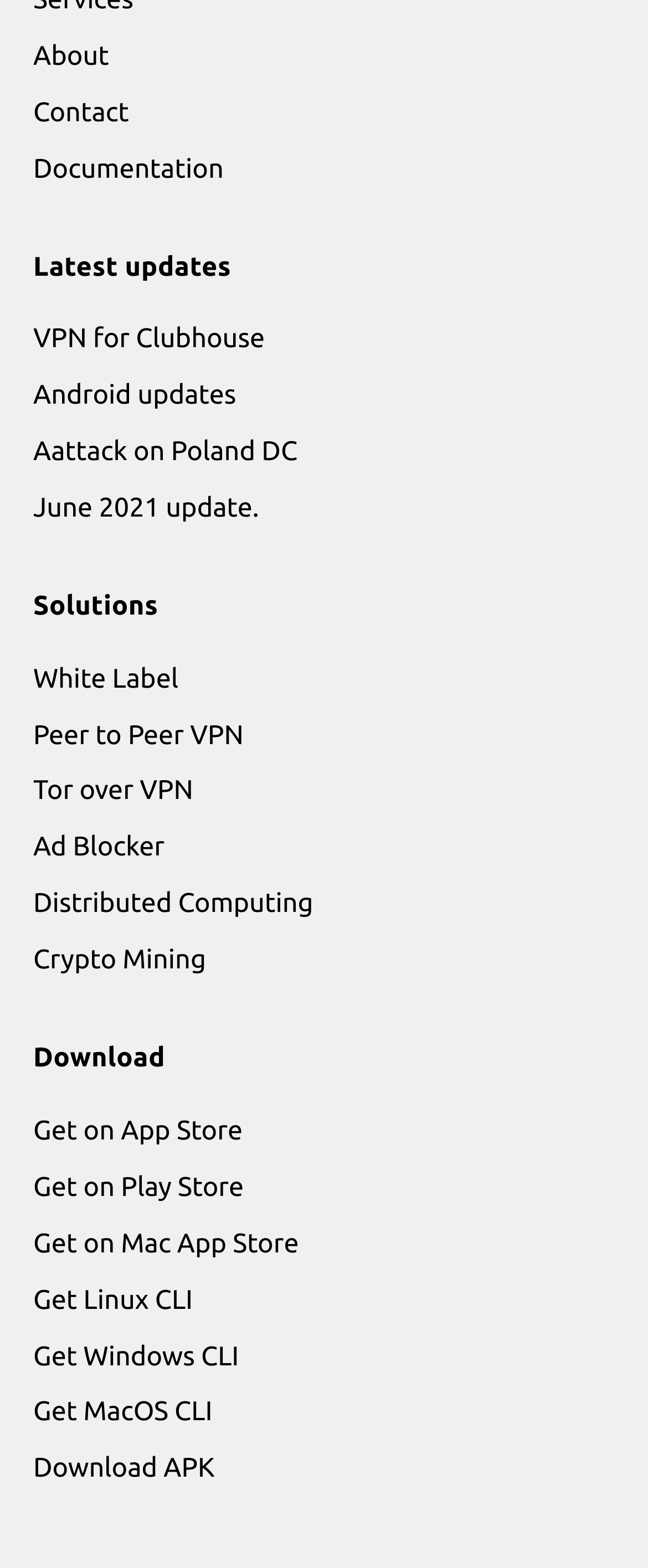Identify the bounding box coordinates for the region to click in order to carry out this instruction: "Get the app on App Store". Provide the coordinates using four float numbers between 0 and 1, formatted as [left, top, right, bottom].

[0.051, 0.712, 0.374, 0.731]